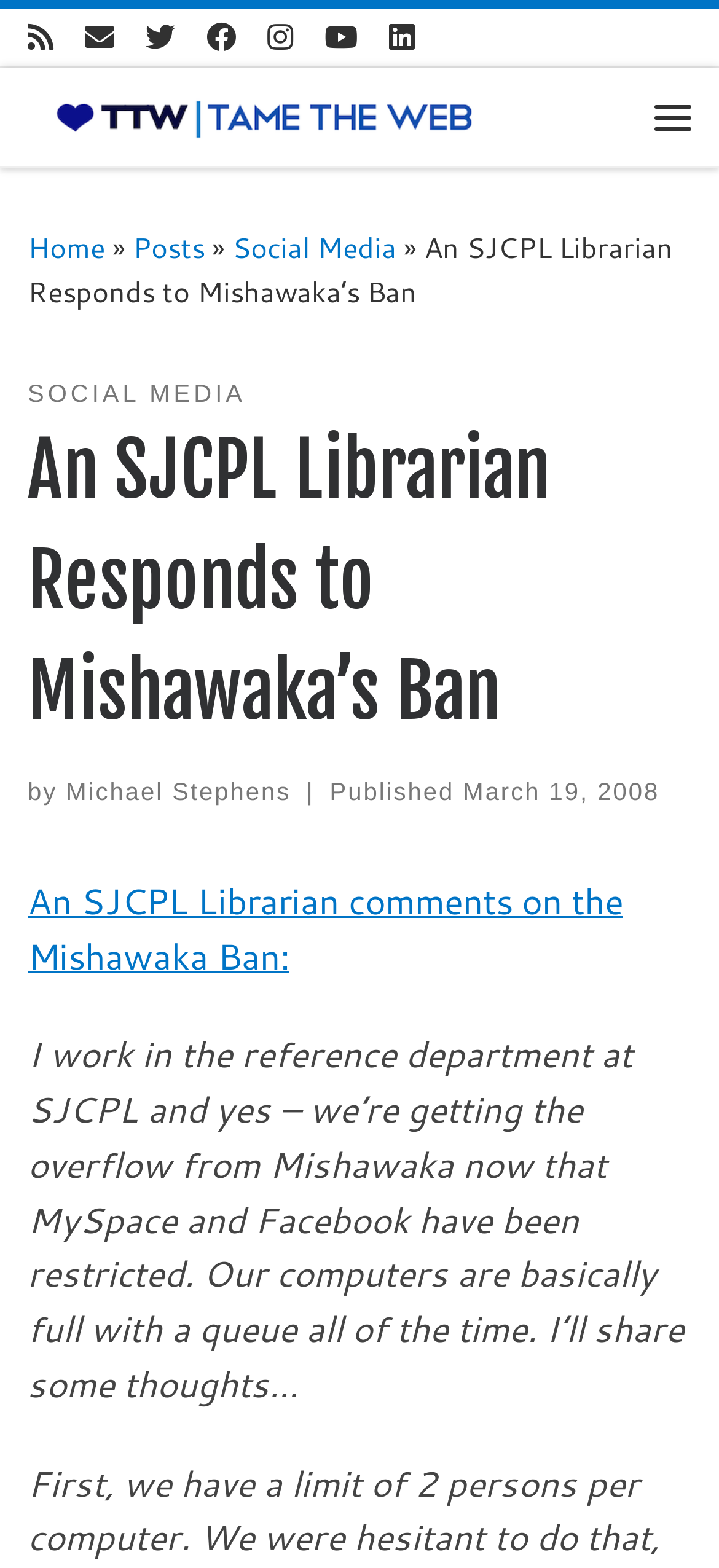Please identify the bounding box coordinates of the element I need to click to follow this instruction: "Follow on Twitter".

[0.203, 0.009, 0.244, 0.039]